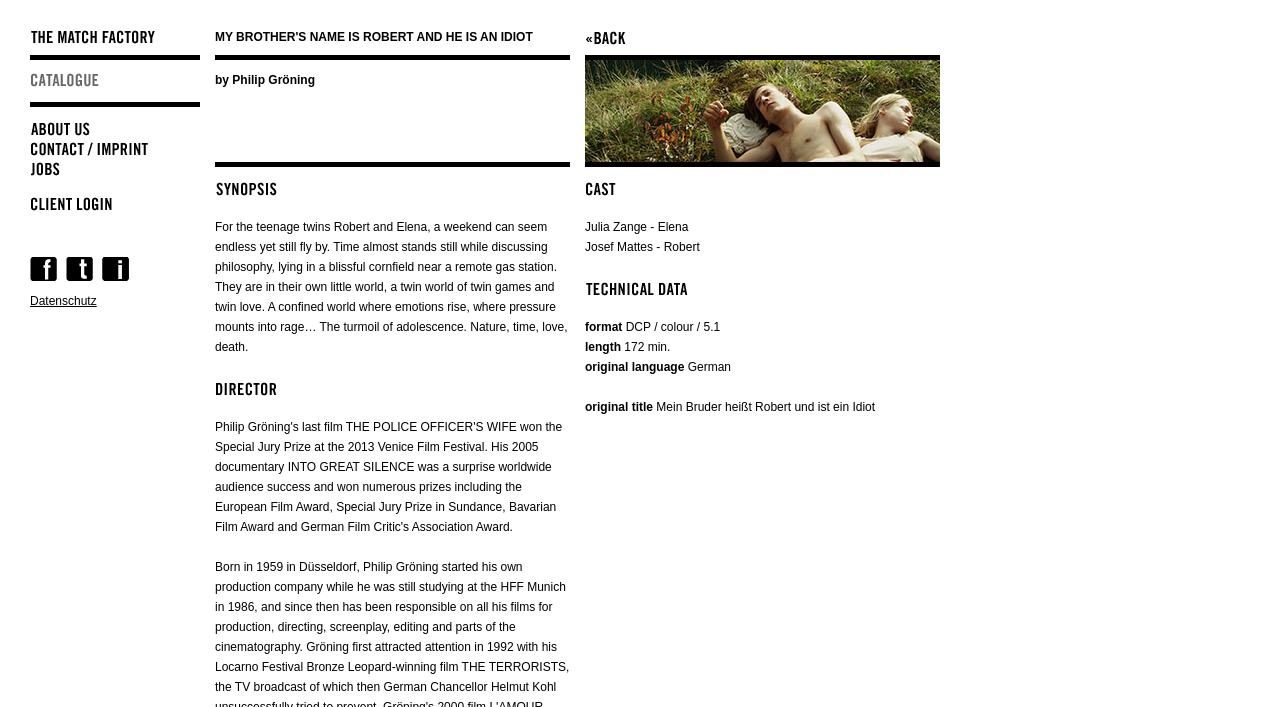What is the format of the movie?
Look at the image and respond with a single word or a short phrase.

DCP / colour / 5.1